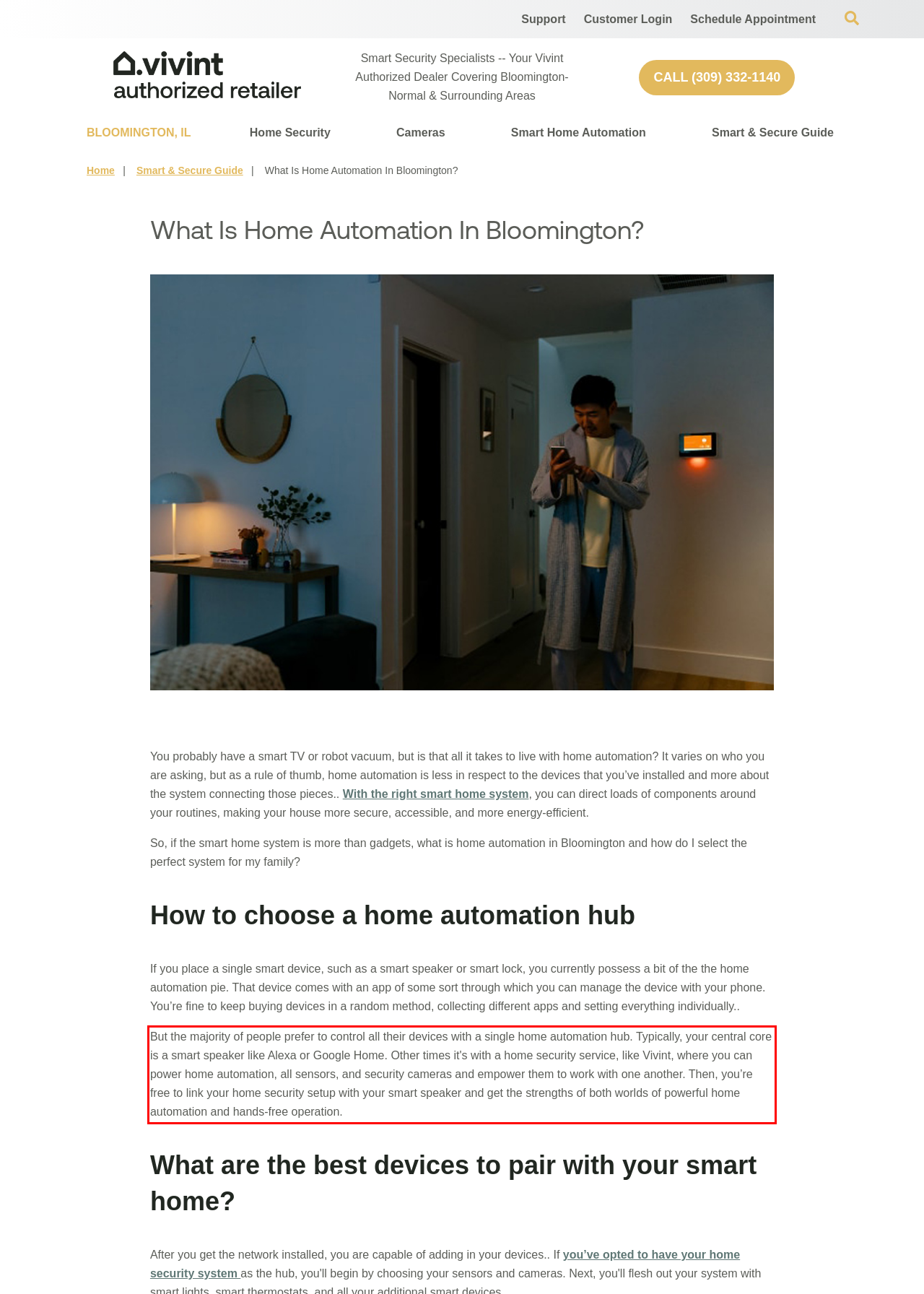Identify the text inside the red bounding box on the provided webpage screenshot by performing OCR.

But the majority of people prefer to control all their devices with a single home automation hub. Typically, your central core is a smart speaker like Alexa or Google Home. Other times it's with a home security service, like Vivint, where you can power home automation, all sensors, and security cameras and empower them to work with one another. Then, you’re free to link your home security setup with your smart speaker and get the strengths of both worlds of powerful home automation and hands-free operation.